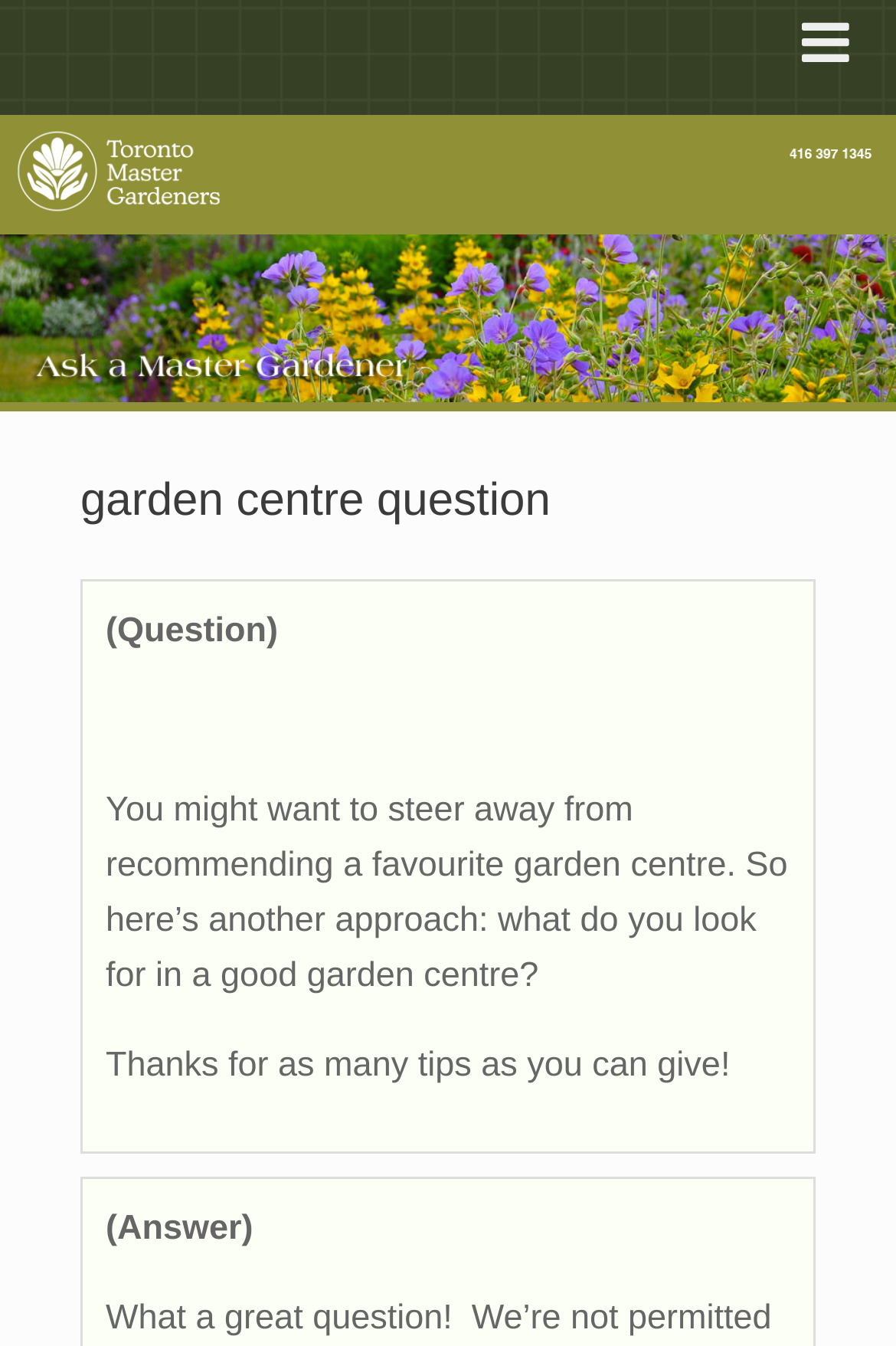Give a detailed account of the webpage, highlighting key information.

The webpage appears to be a question-and-answer page from the Toronto Master Gardeners. At the top of the page, there is a logo image that spans the entire width of the page. Below the logo, there is a header section that contains the title "garden centre question" in a prominent heading font. 

To the right of the title, there is a small text "(Question)" indicating that the content that follows is a question. The question itself is a paragraph of text that asks for advice on what to look for in a good garden centre, instead of recommending a favourite one. The text is positioned below the title and spans about three-quarters of the page width.

Below the question, there is another small text "(Answer)" indicating that the response to the question will follow. However, the answer is not provided on this screenshot. 

At the top-right corner of the page, there is a button labeled "Toggle Menu" that allows users to navigate to other parts of the website.